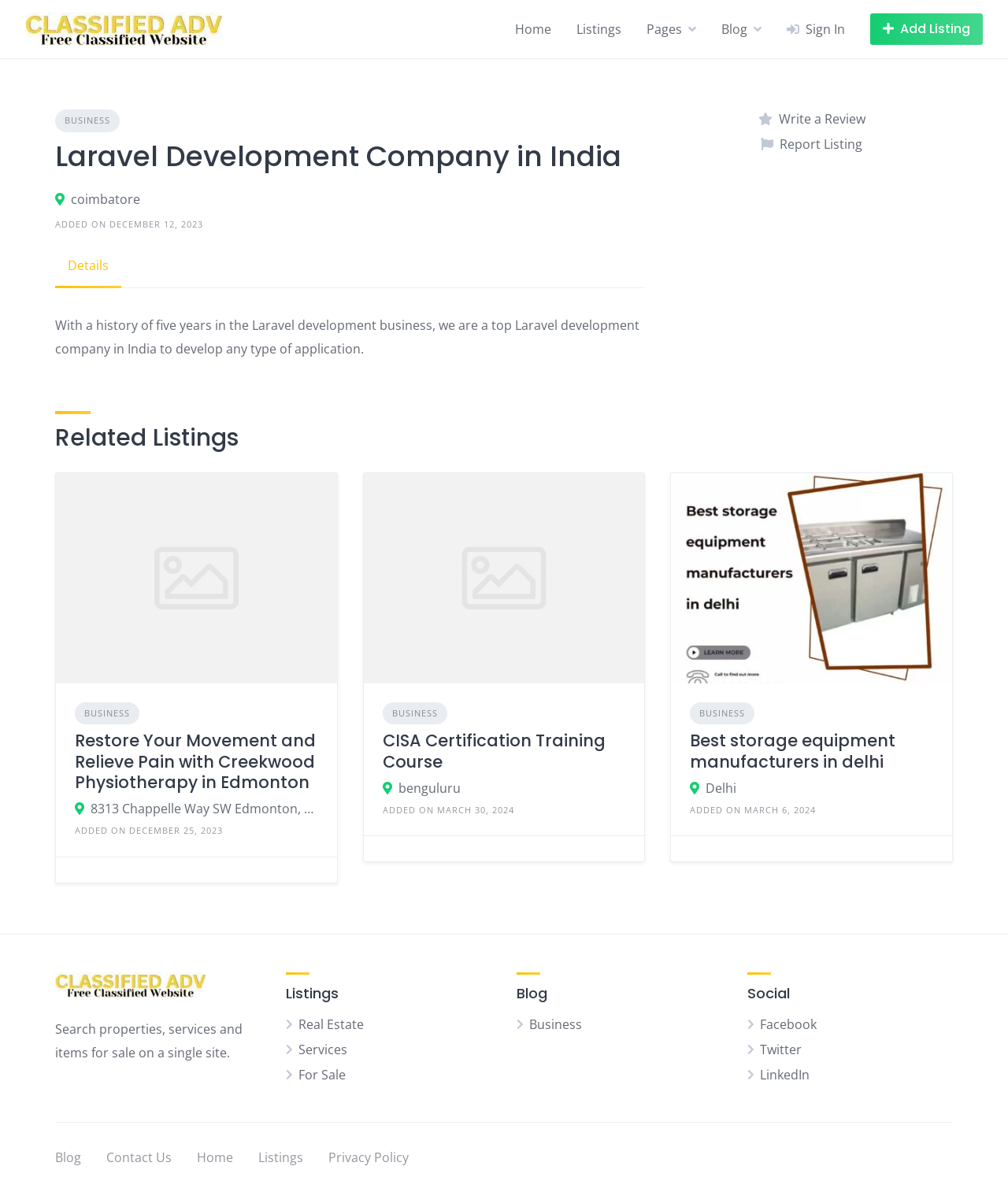Extract the bounding box coordinates of the UI element described by: "Write a Review". The coordinates should include four float numbers ranging from 0 to 1, e.g., [left, top, right, bottom].

[0.752, 0.092, 0.858, 0.108]